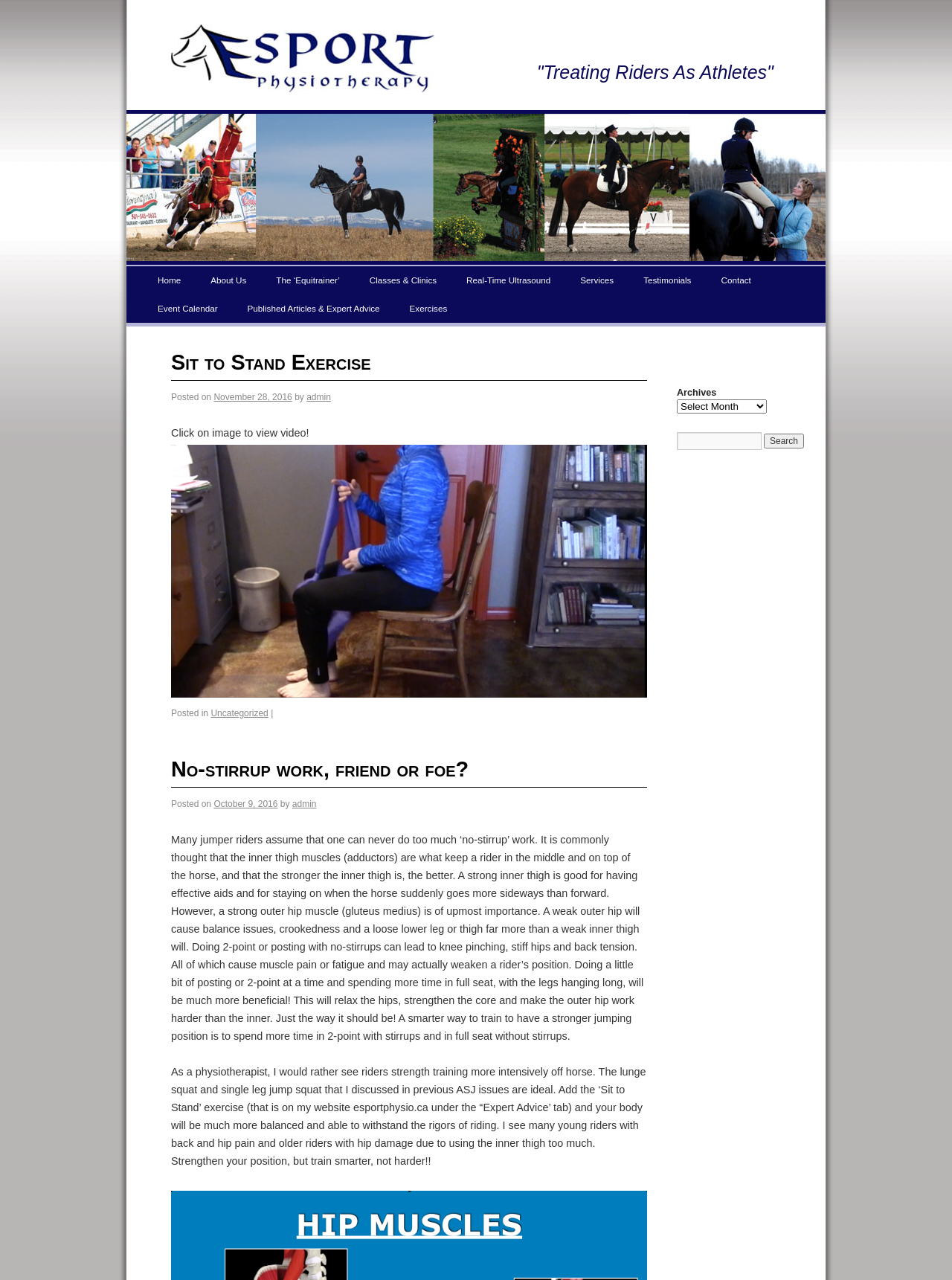Please specify the coordinates of the bounding box for the element that should be clicked to carry out this instruction: "Click on 'Home'". The coordinates must be four float numbers between 0 and 1, formatted as [left, top, right, bottom].

[0.15, 0.208, 0.206, 0.23]